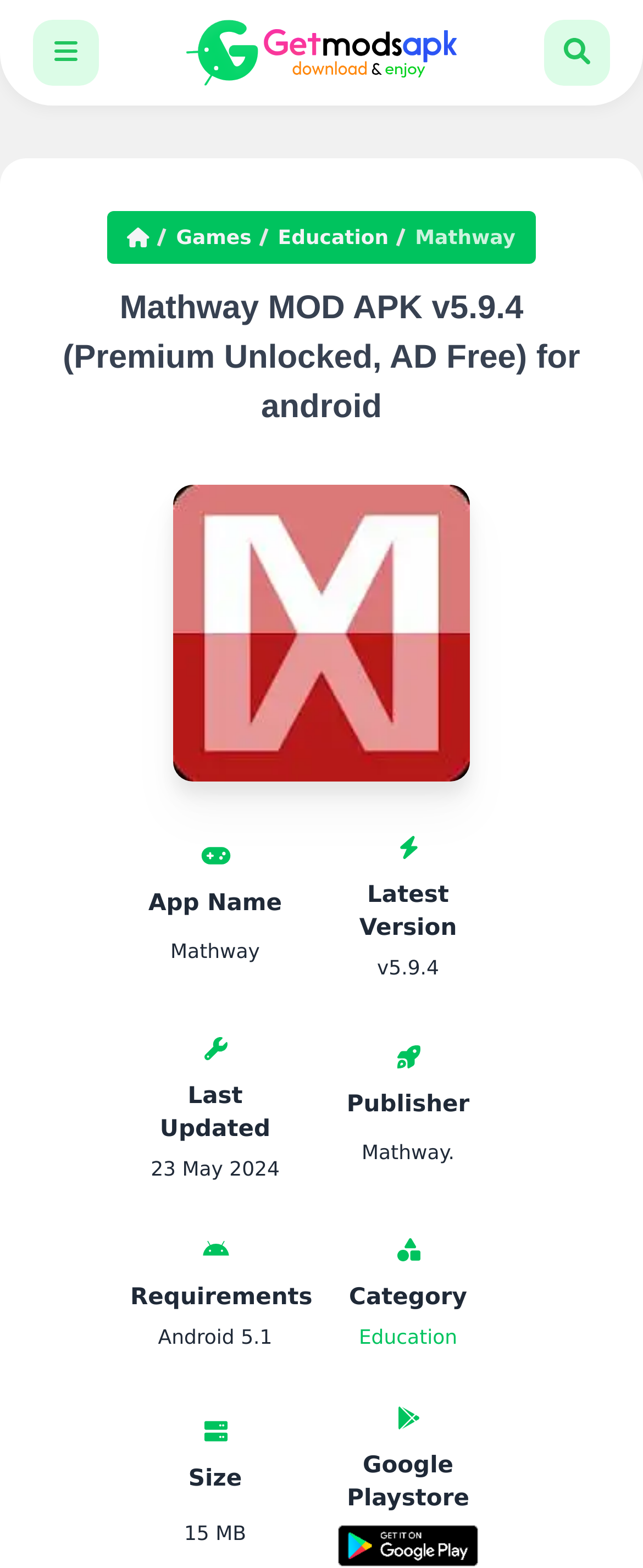Provide the bounding box coordinates for the UI element that is described by this text: "Education". The coordinates should be in the form of four float numbers between 0 and 1: [left, top, right, bottom].

[0.558, 0.845, 0.711, 0.86]